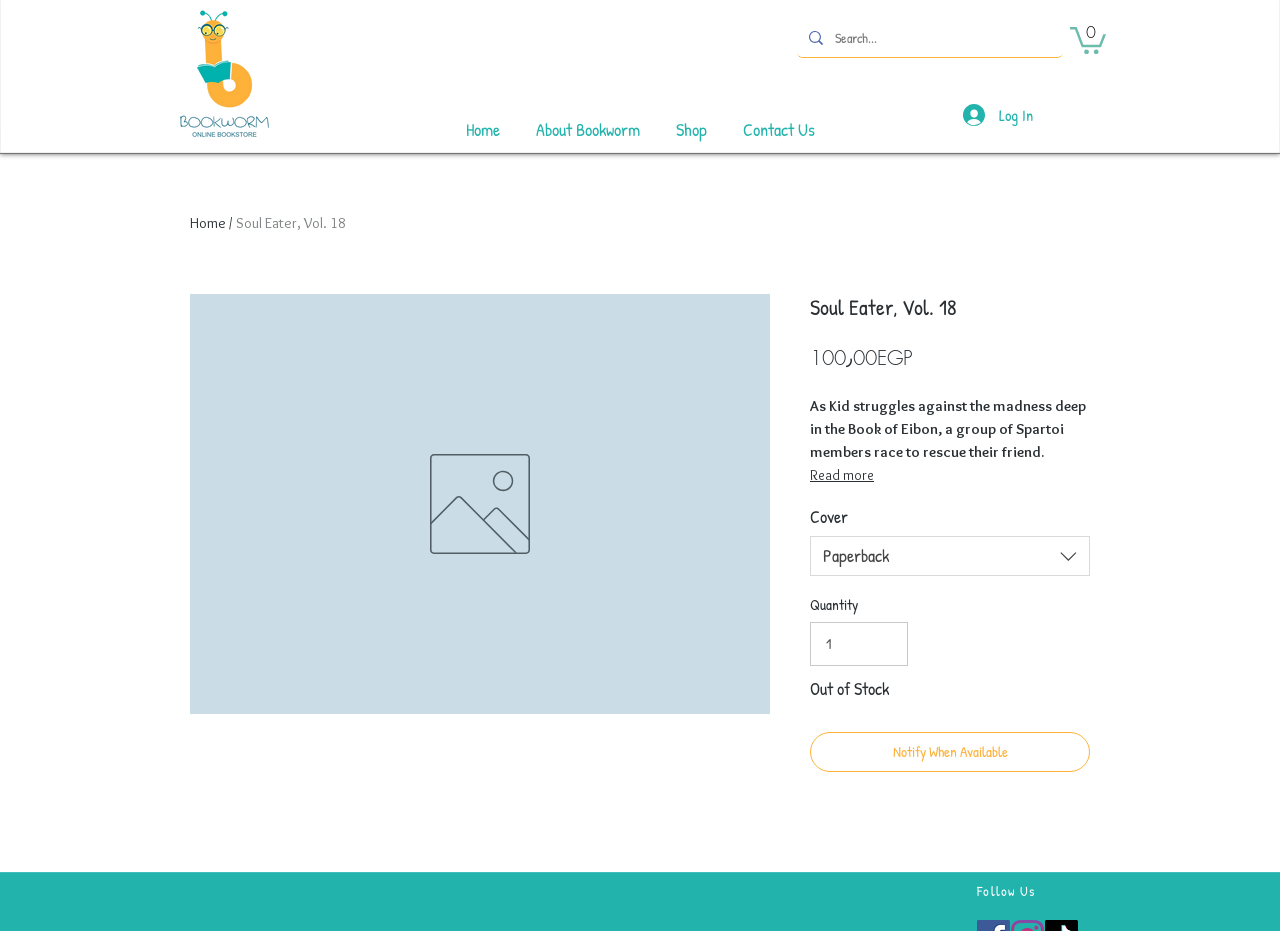Provide the bounding box coordinates of the UI element this sentence describes: "Follow Us".

[0.763, 0.946, 0.809, 0.967]